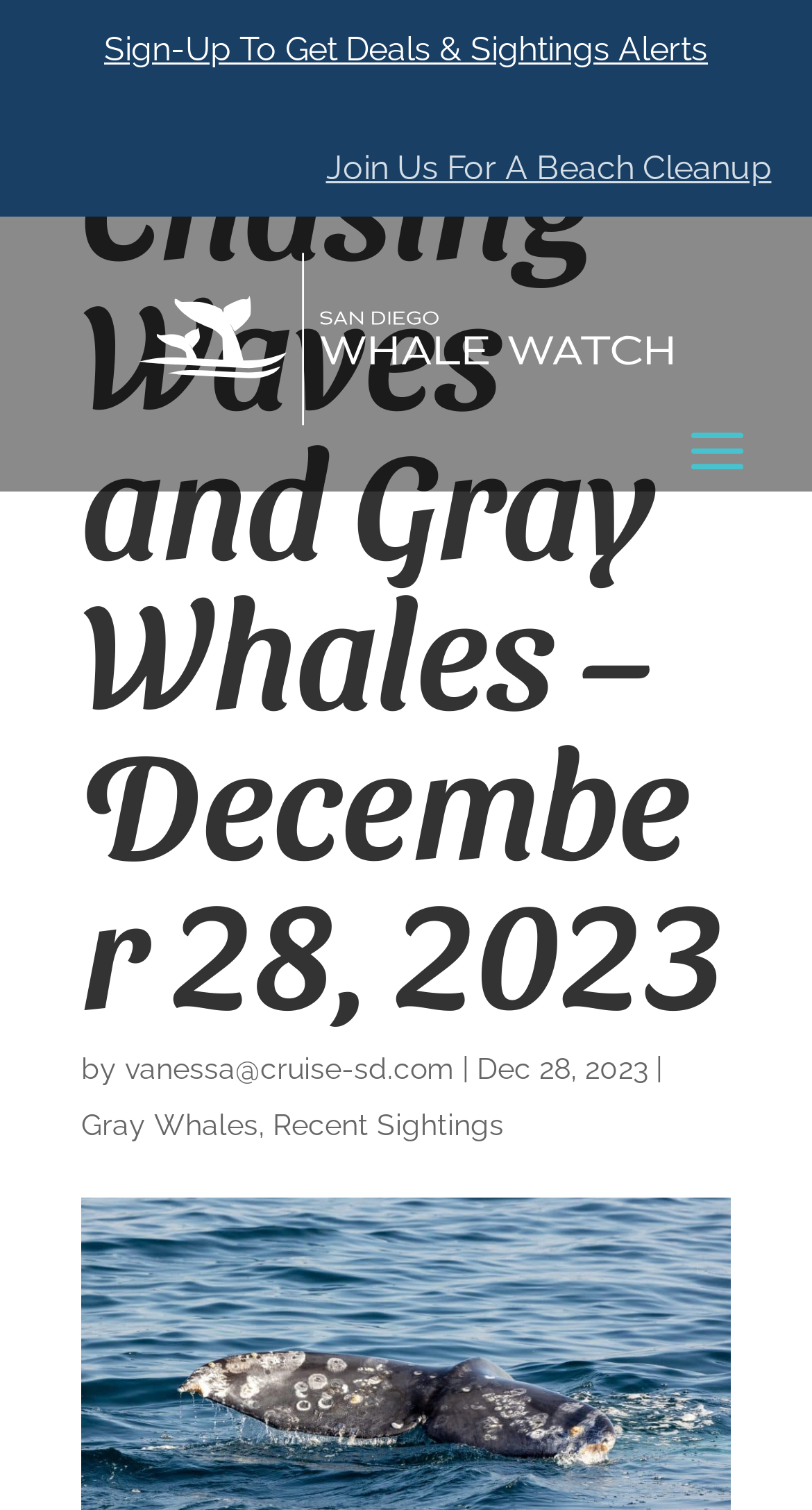What is the date of the event?
Your answer should be a single word or phrase derived from the screenshot.

Dec 28, 2023